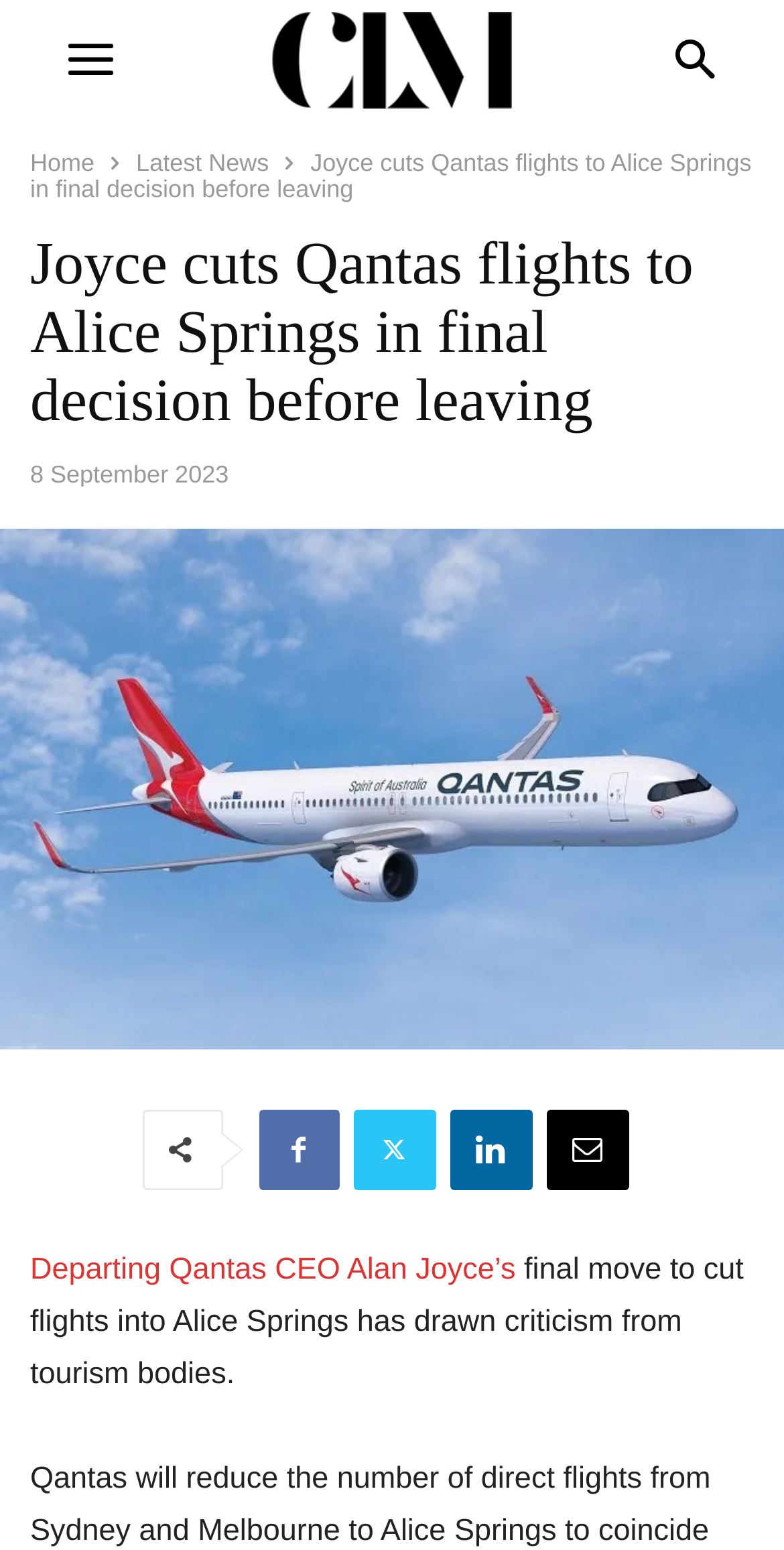Please locate the UI element described by "alt="qantas" title="qantas"" and provide its bounding box coordinates.

[0.0, 0.688, 1.0, 0.71]